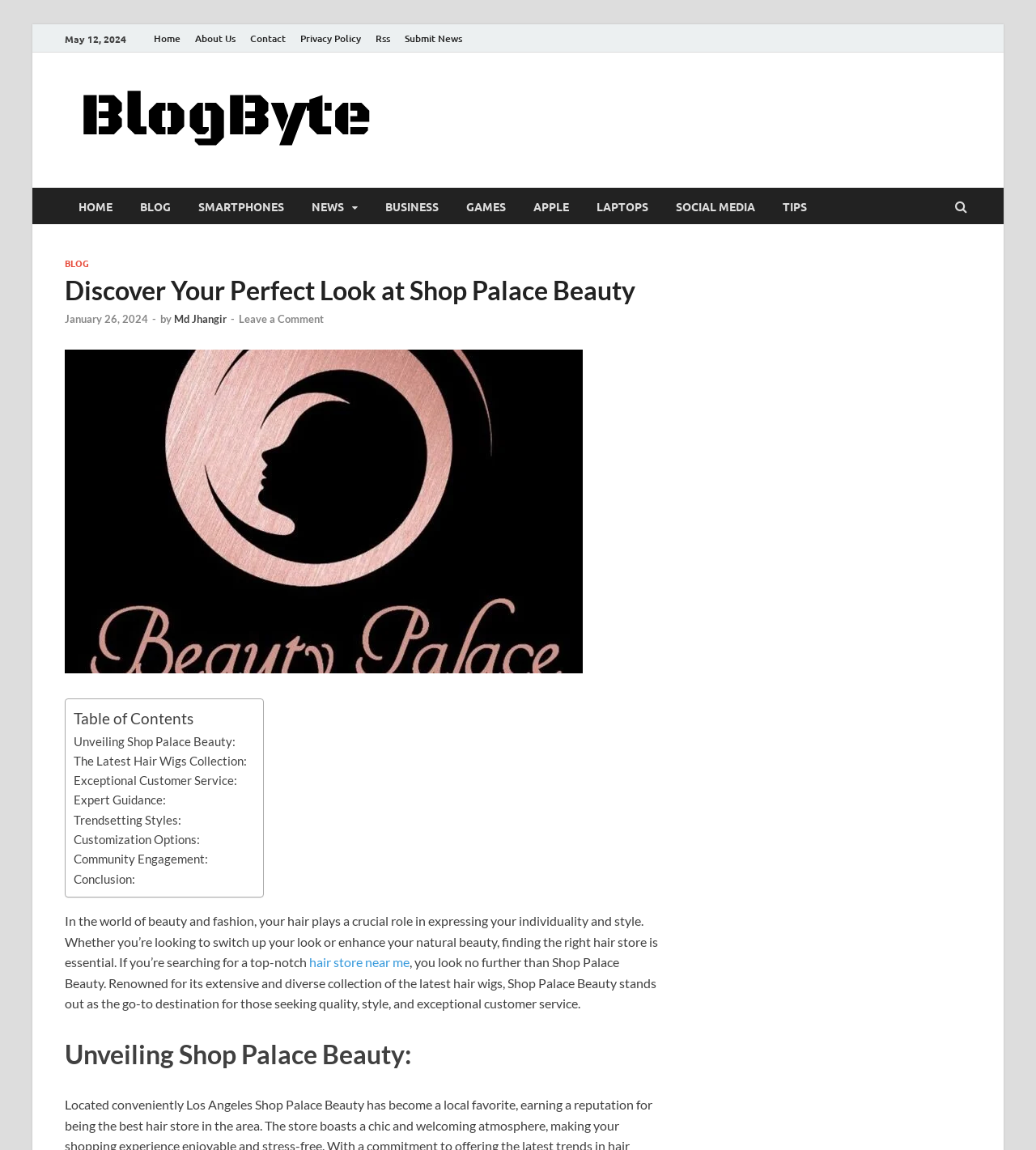From the given element description: "Unveiling Shop Palace Beauty:", find the bounding box for the UI element. Provide the coordinates as four float numbers between 0 and 1, in the order [left, top, right, bottom].

[0.071, 0.638, 0.227, 0.651]